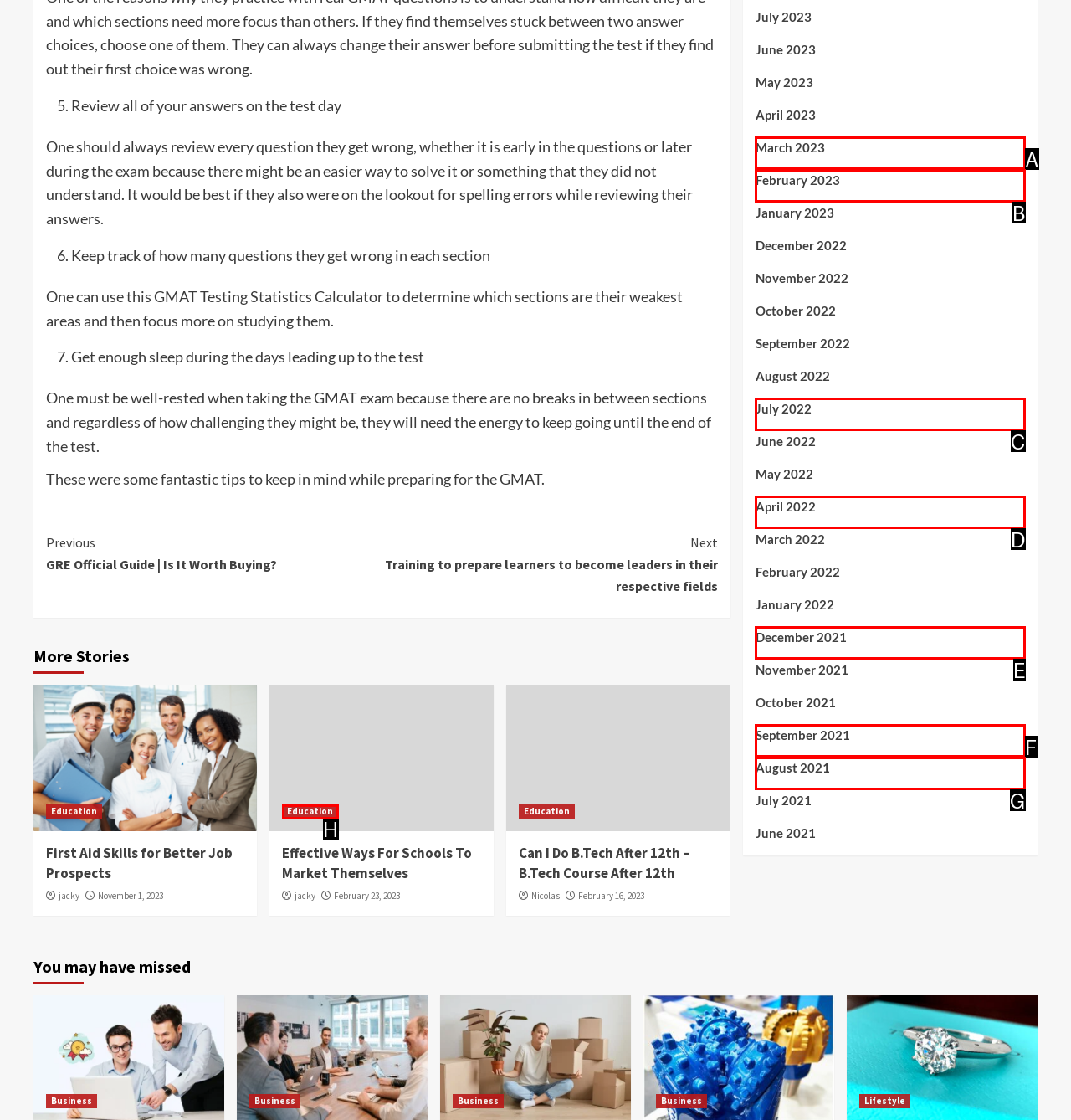Match the description to the correct option: March 2023
Provide the letter of the matching option directly.

A